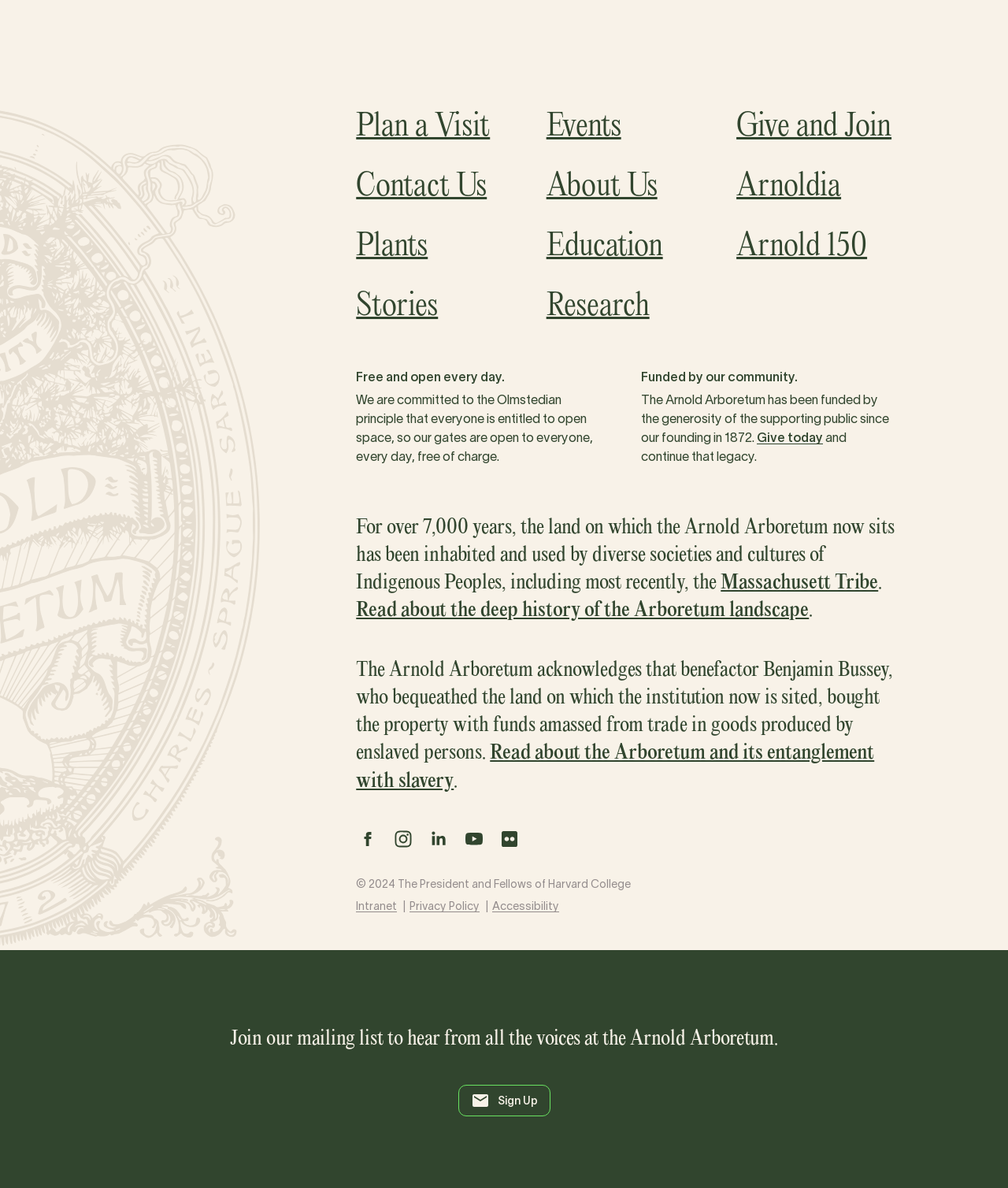Analyze the image and give a detailed response to the question:
What is the principle mentioned on the webpage?

The principle is mentioned in the heading 'Free and open every day.' and the subsequent static text, which states that the institution is committed to the Olmstedian principle that everyone is entitled to open space.